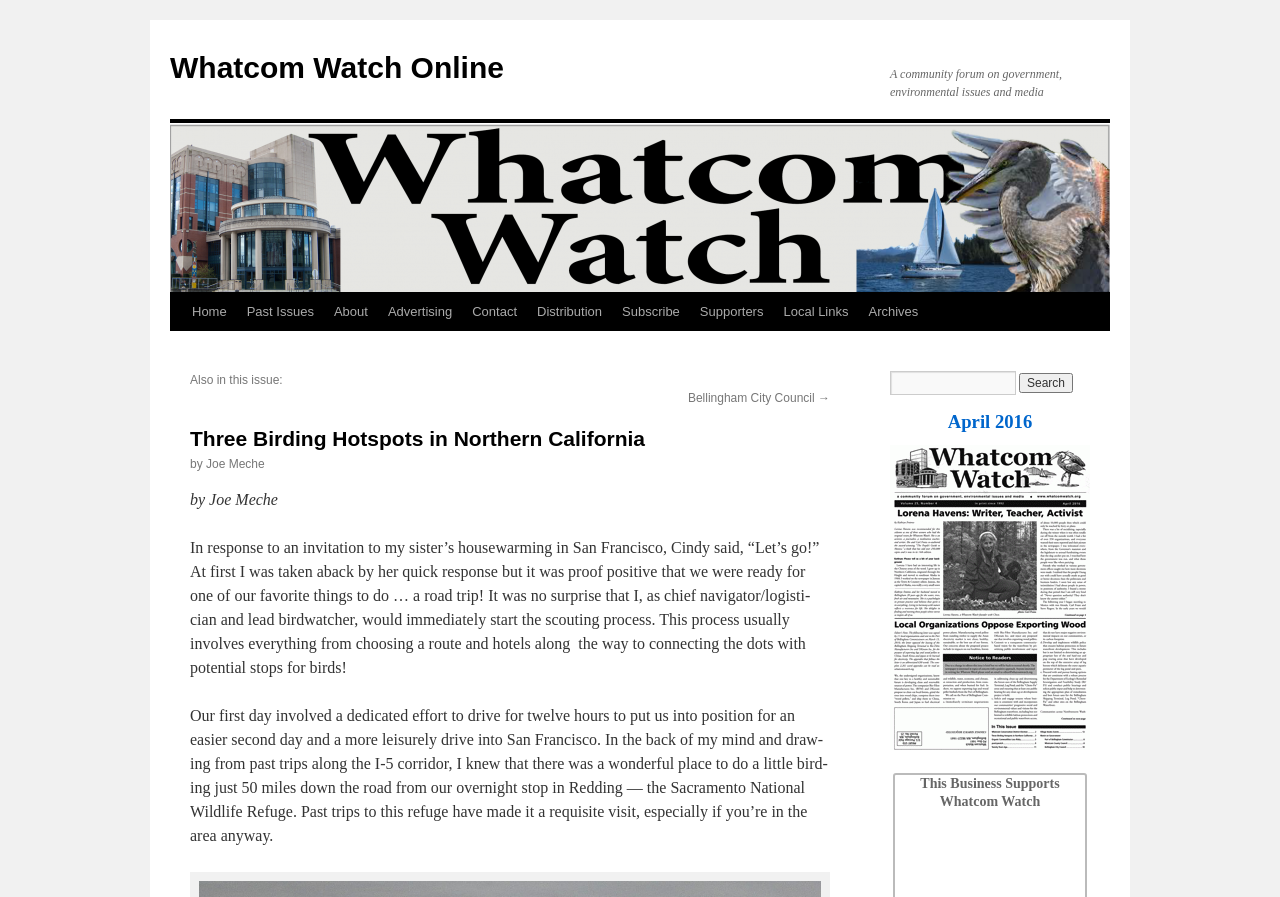What is the author of the article 'Three Birding Hotspots in Northern California'?
Using the image, answer in one word or phrase.

Joe Meche